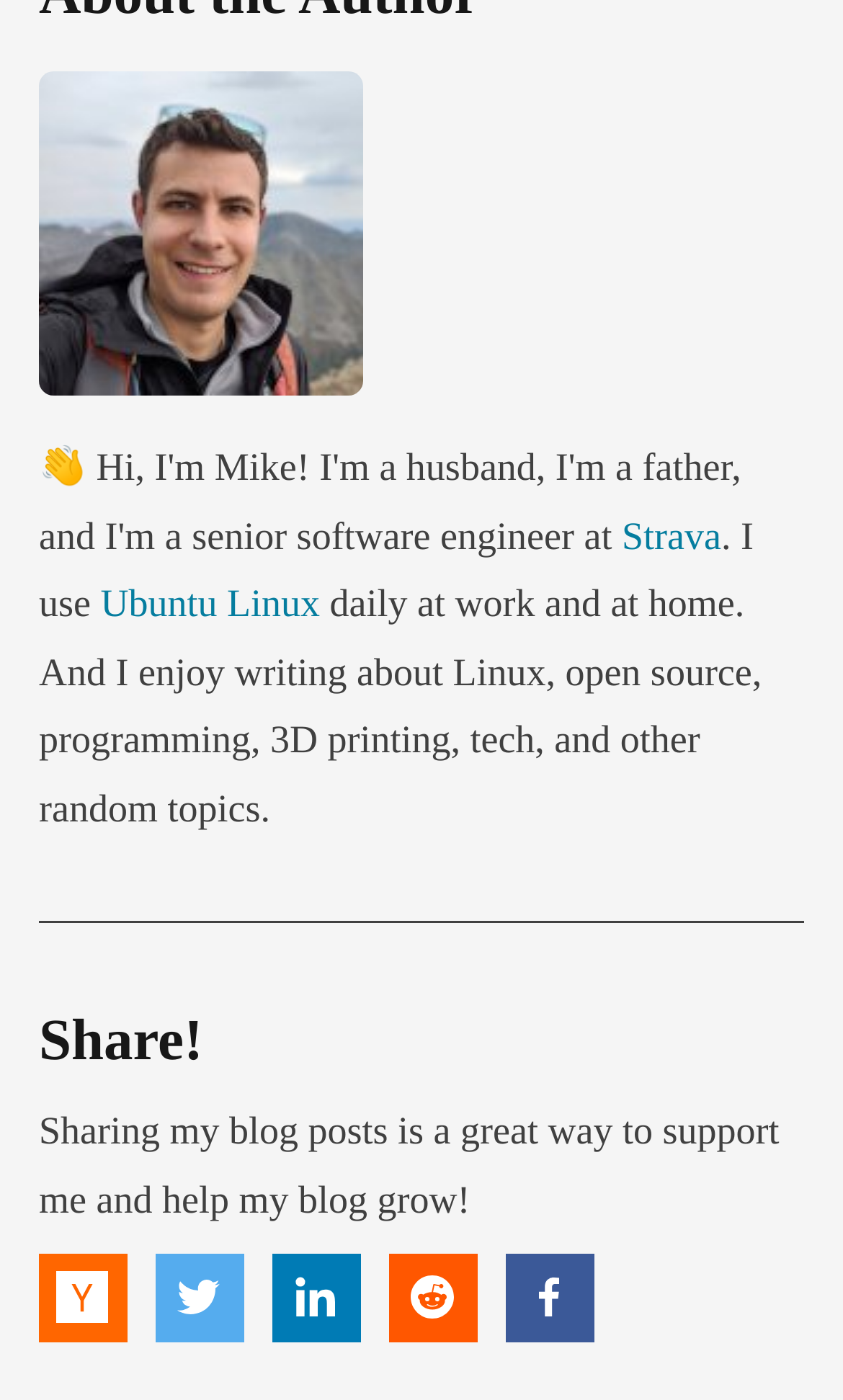What is the author's interest besides Linux?
Offer a detailed and exhaustive answer to the question.

The text on the webpage mentions that the author enjoys writing about 'Linux, open source, programming, 3D printing, tech, and other random topics', which suggests that the author has interests beyond Linux, including 3D printing, tech, and other random topics.